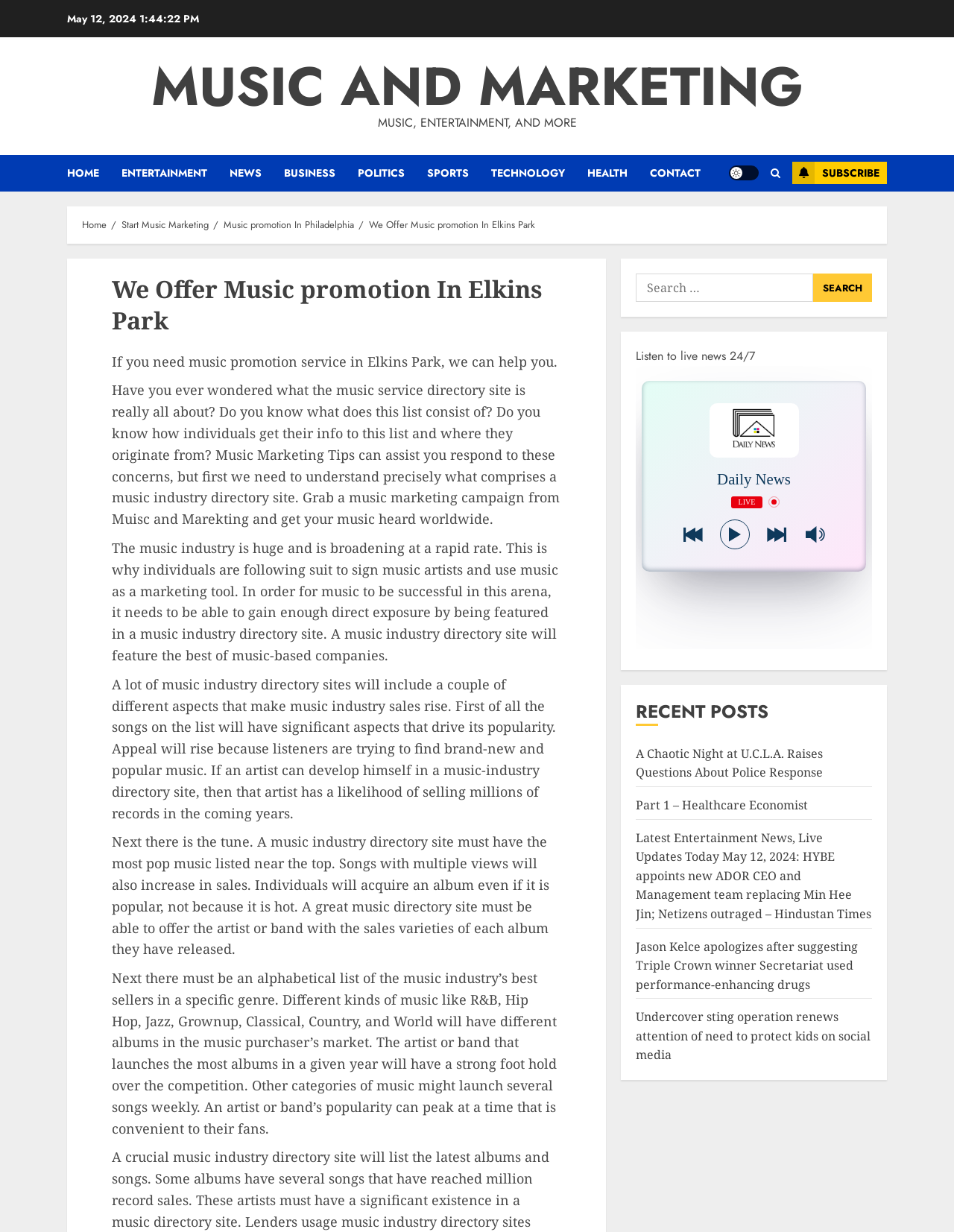Using the webpage screenshot, locate the HTML element that fits the following description and provide its bounding box: "Light/Dark Button".

[0.764, 0.134, 0.795, 0.146]